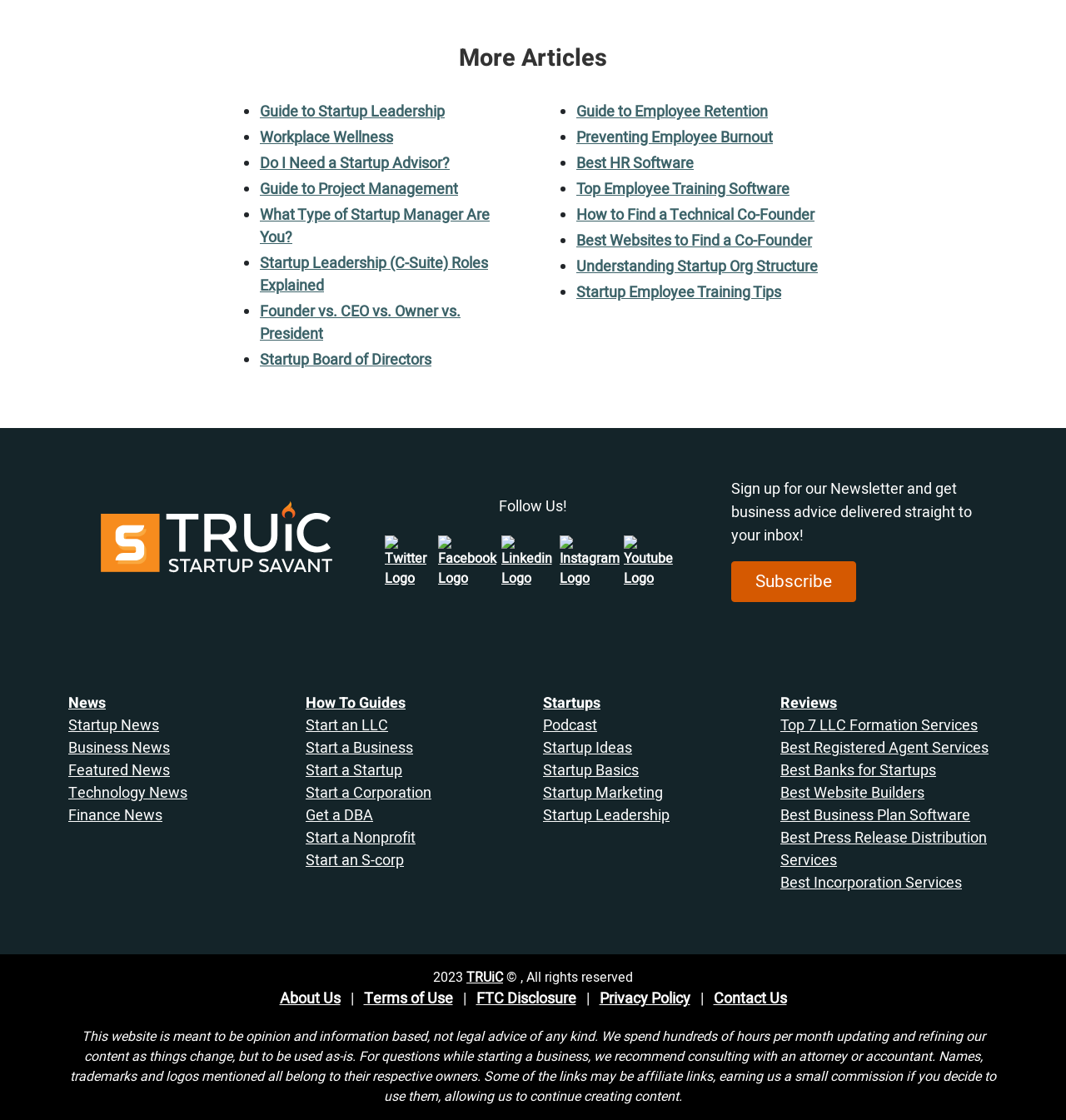Show the bounding box coordinates of the region that should be clicked to follow the instruction: "Sign up for the newsletter."

[0.686, 0.501, 0.803, 0.538]